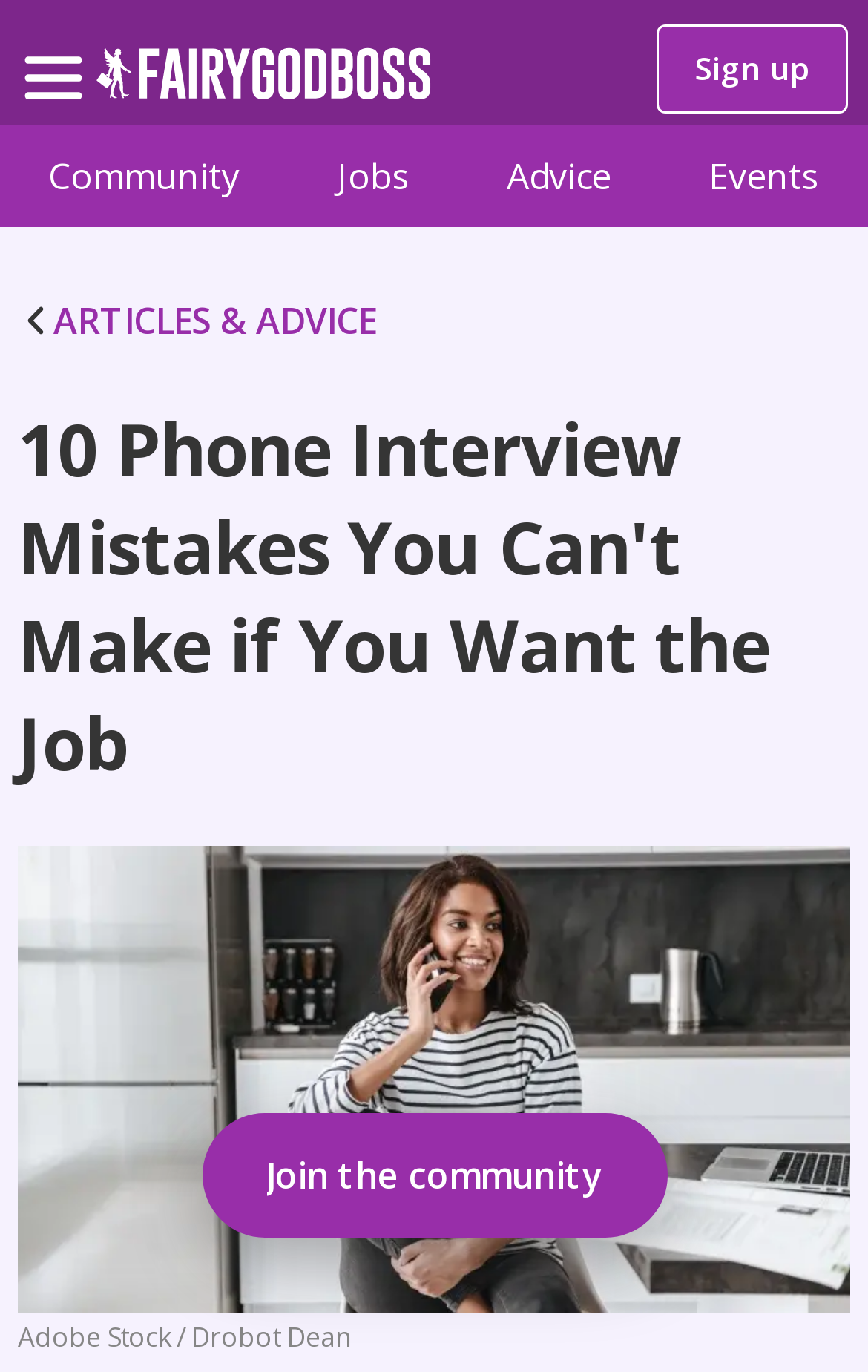Provide your answer in a single word or phrase: 
What is the source of the image?

Adobe Stock / Drobot Dean